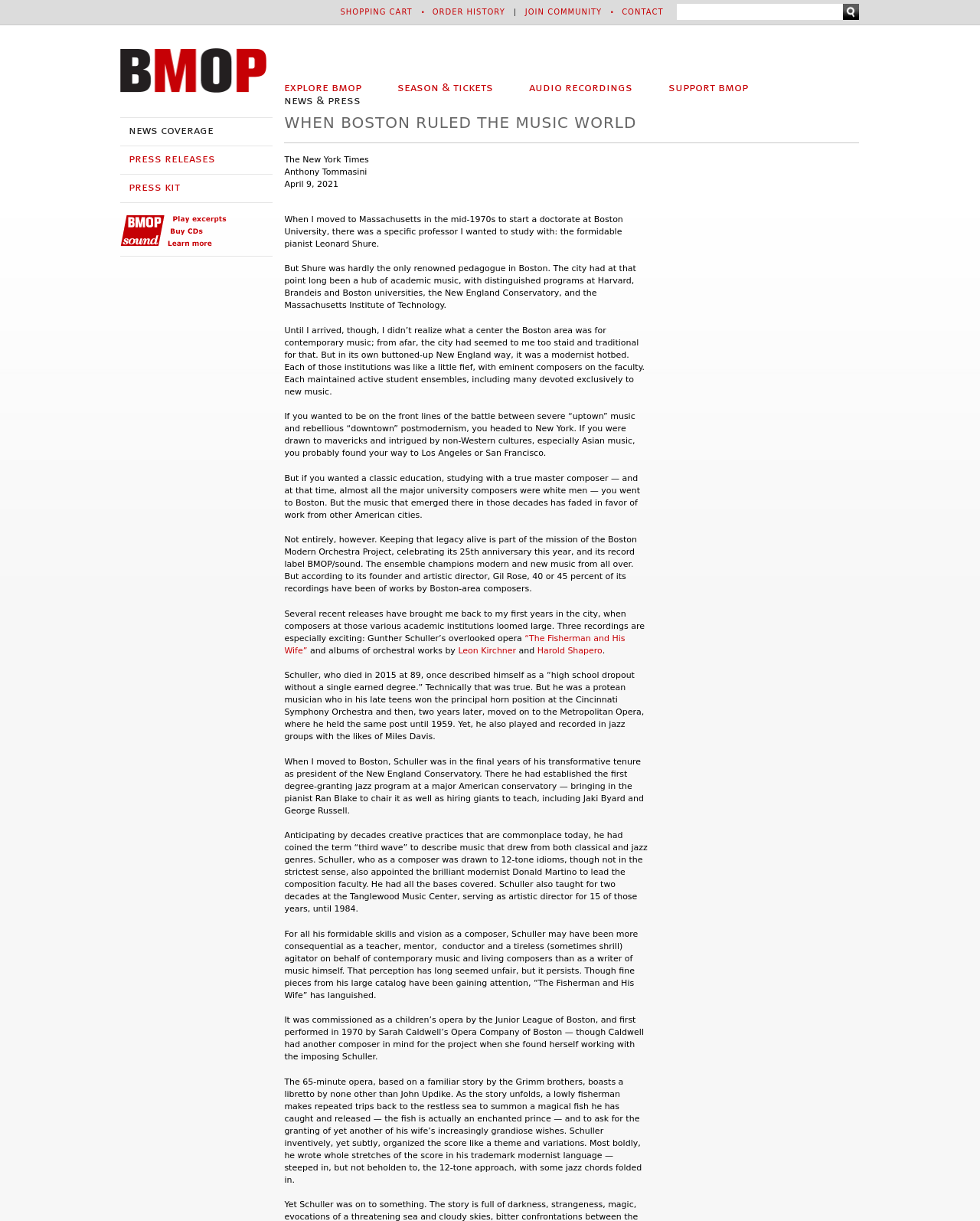Determine the bounding box coordinates of the clickable element to complete this instruction: "View the article 'The Fisherman and His Wife'". Provide the coordinates in the format of four float numbers between 0 and 1, [left, top, right, bottom].

[0.29, 0.519, 0.638, 0.537]